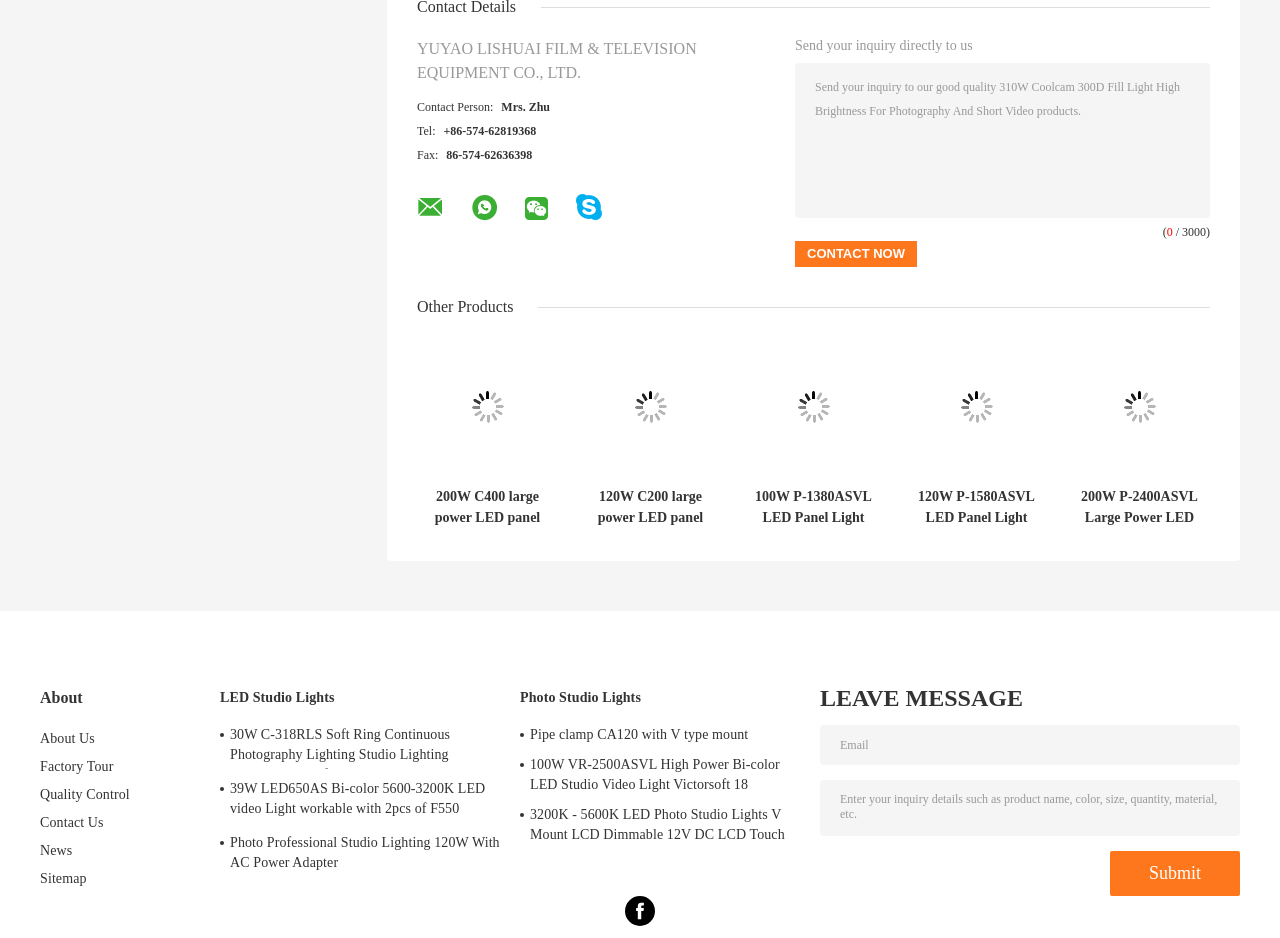Show the bounding box coordinates of the region that should be clicked to follow the instruction: "Submit your inquiry."

[0.867, 0.907, 0.969, 0.955]